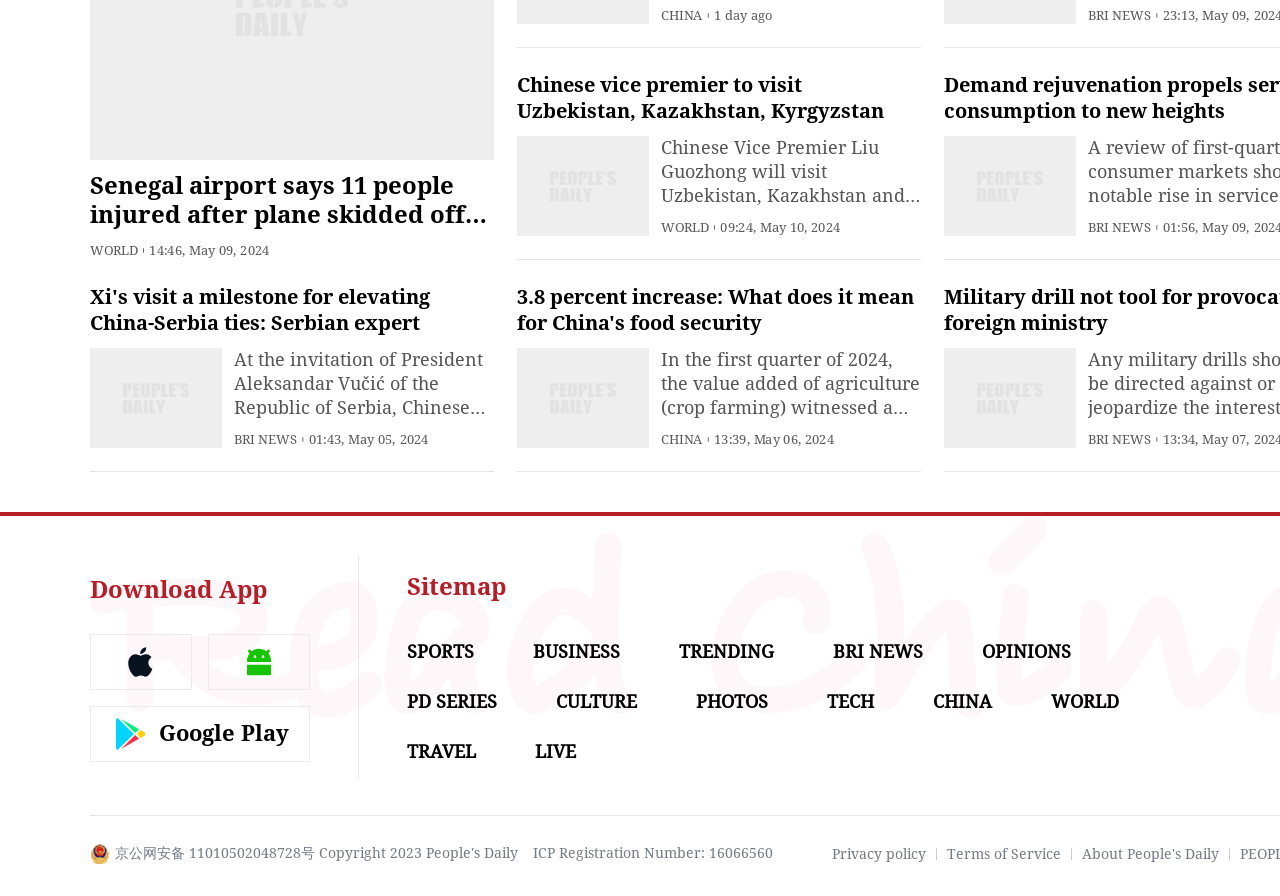Given the element description "ICP Registration Number: 16066560", identify the bounding box of the corresponding UI element.

[0.416, 0.943, 0.604, 0.962]